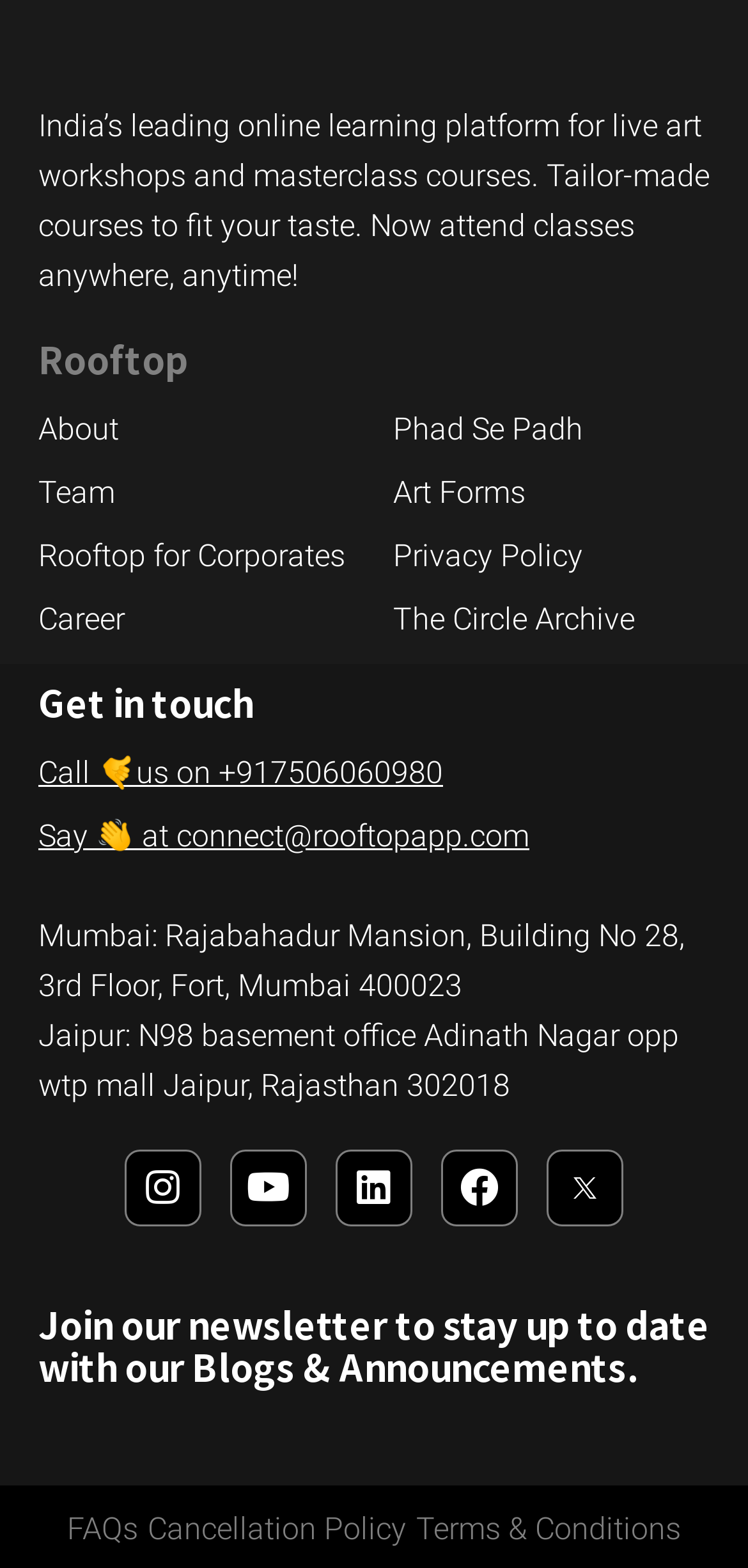What is the phone number to contact Rooftop? Please answer the question using a single word or phrase based on the image.

+917506060980